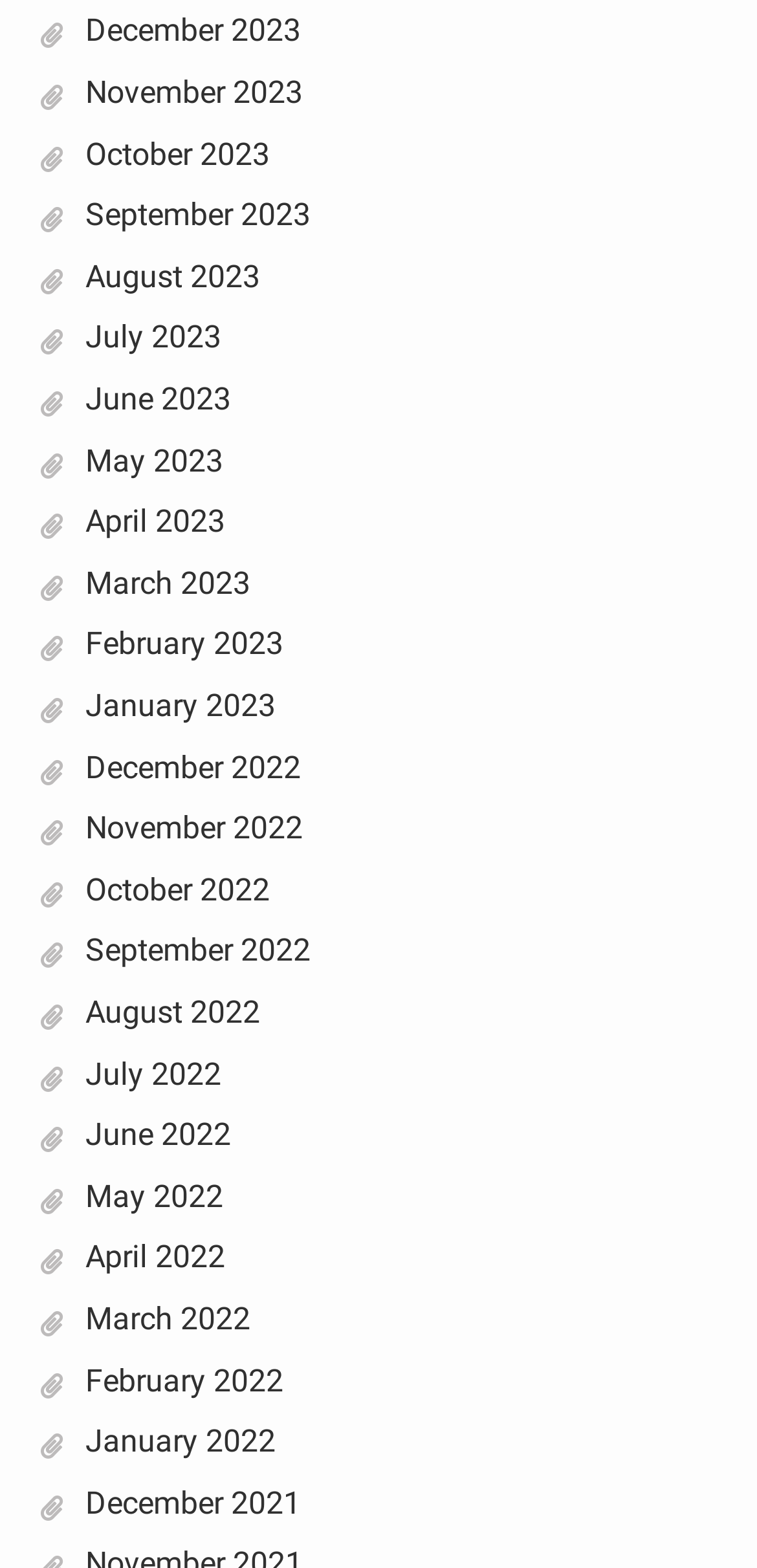Please locate the bounding box coordinates of the element that should be clicked to complete the given instruction: "Check January 2023".

[0.112, 0.438, 0.364, 0.462]